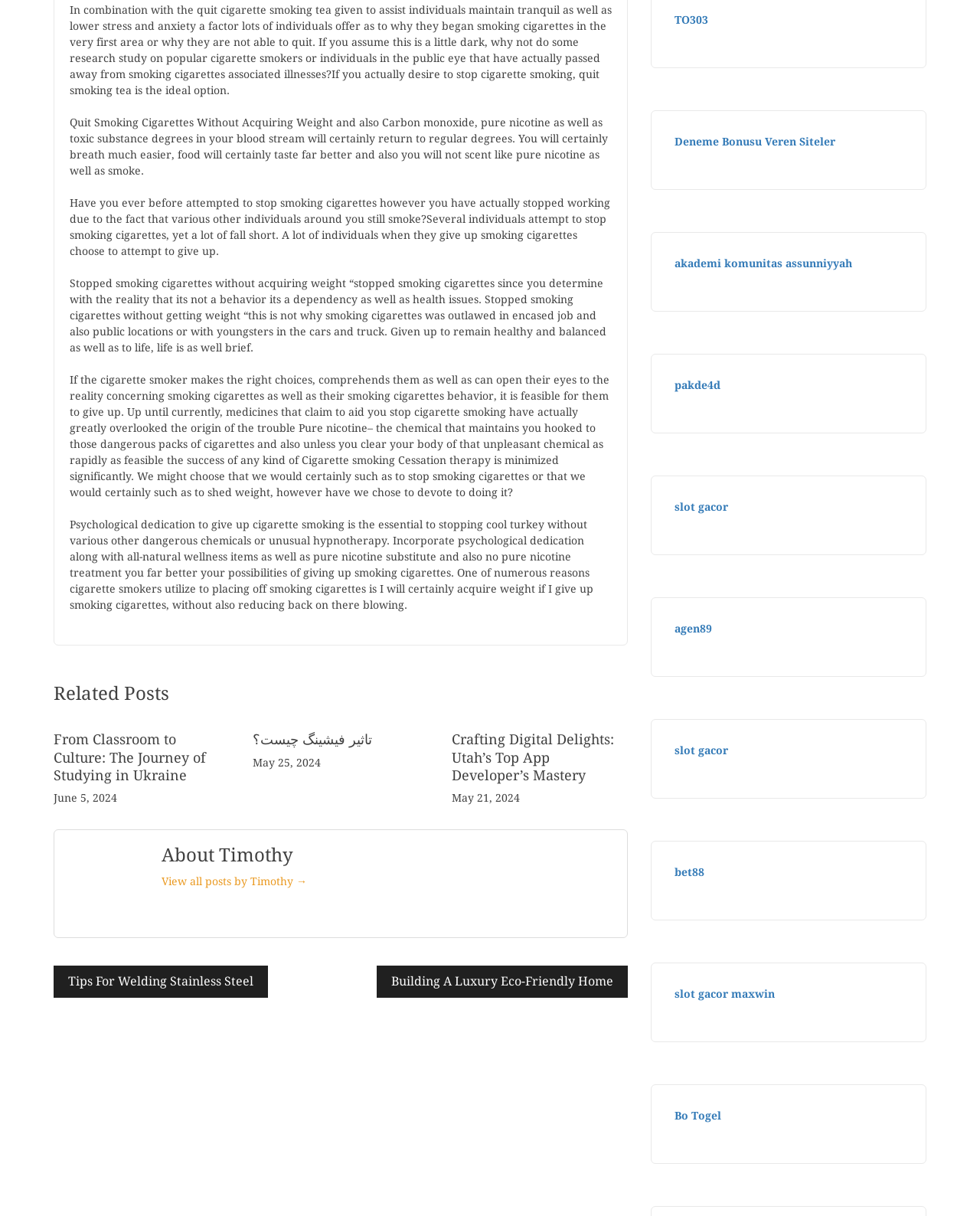What is the main topic of the webpage?
Based on the image, provide your answer in one word or phrase.

Quit Smoking